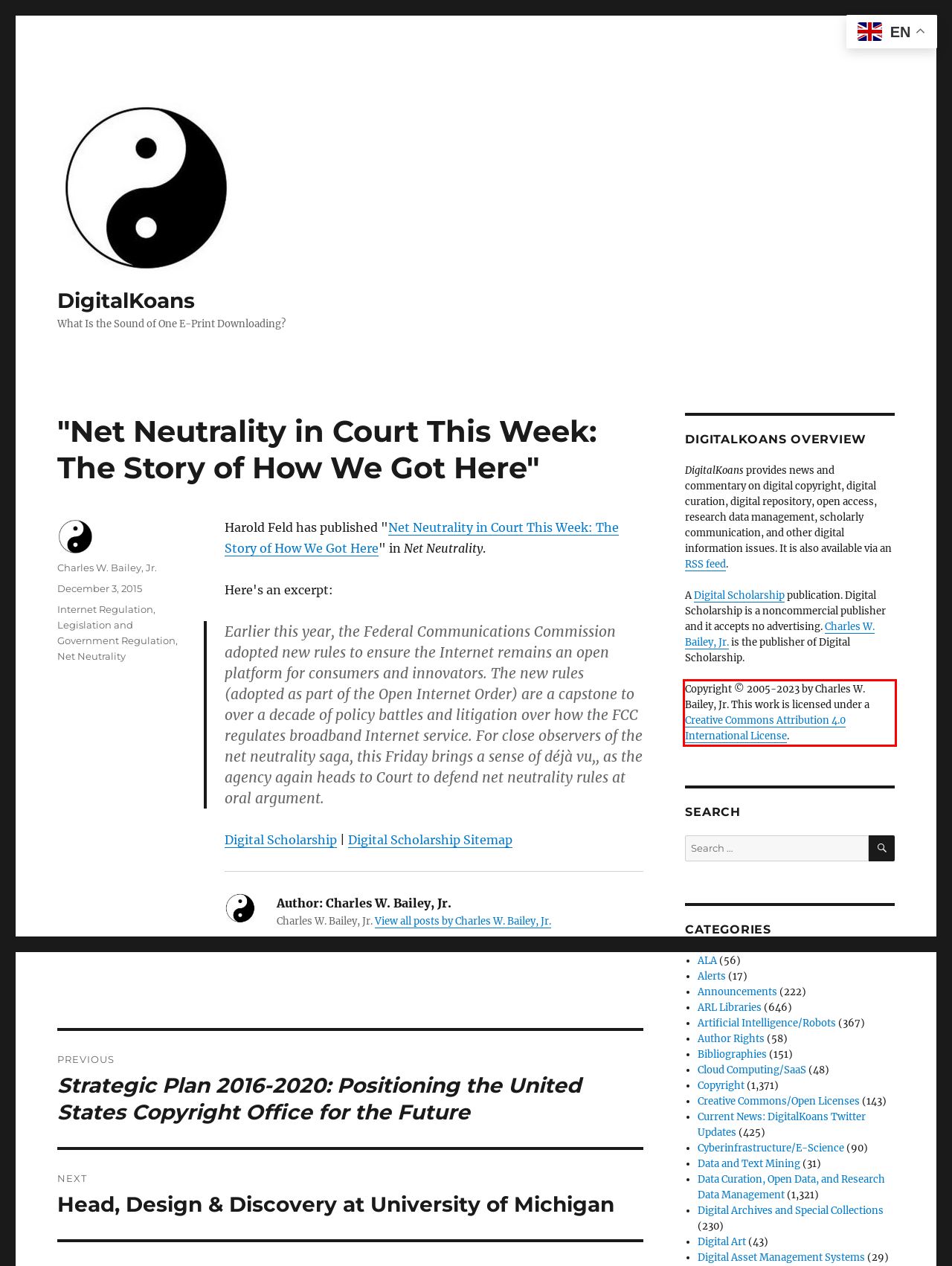Observe the screenshot of the webpage, locate the red bounding box, and extract the text content within it.

Copyright © 2005-2023 by Charles W. Bailey, Jr. This work is licensed under a Creative Commons Attribution 4.0 International License.